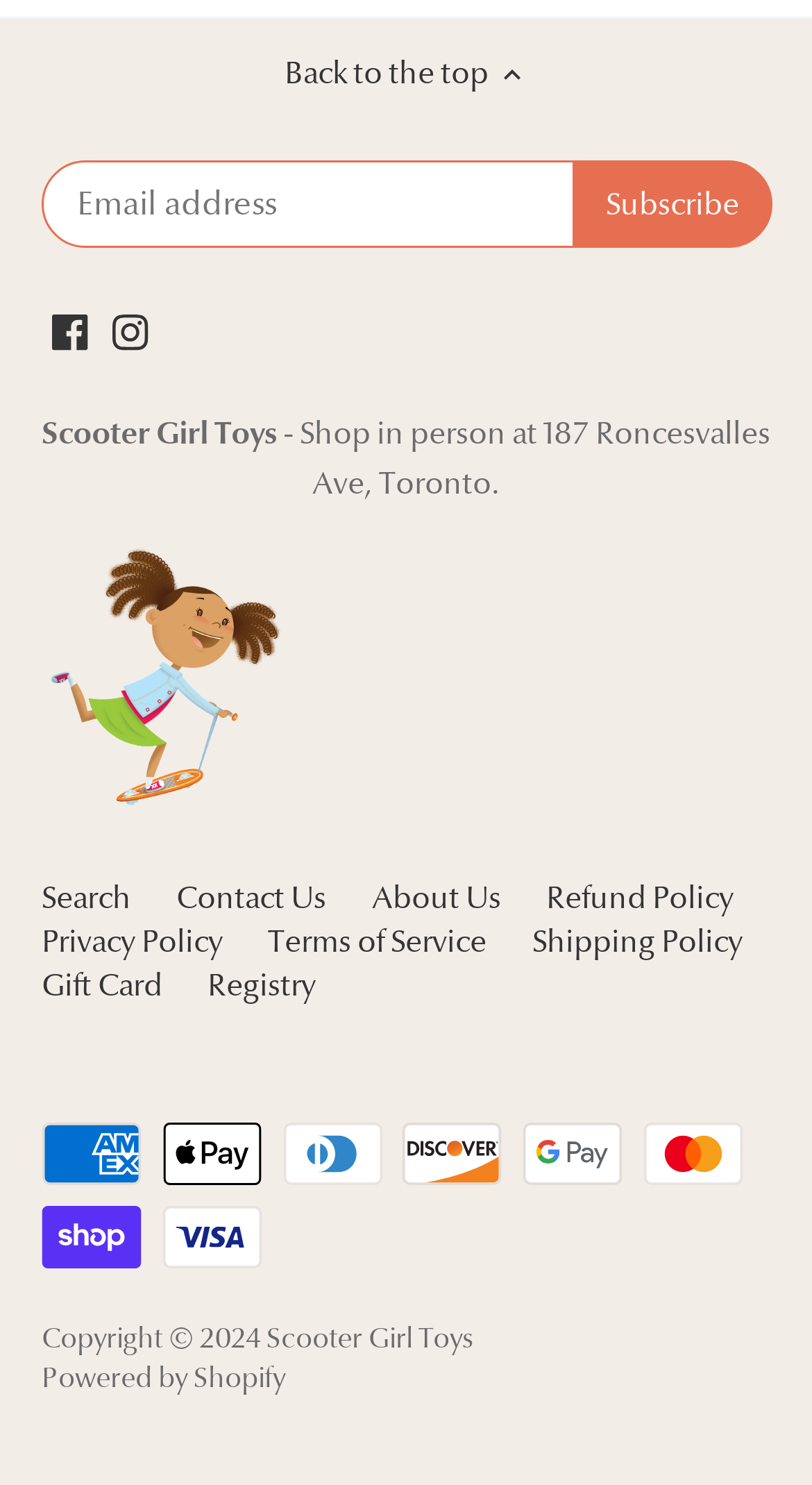Locate the bounding box coordinates of the clickable part needed for the task: "Go back to the top".

[0.35, 0.034, 0.65, 0.066]